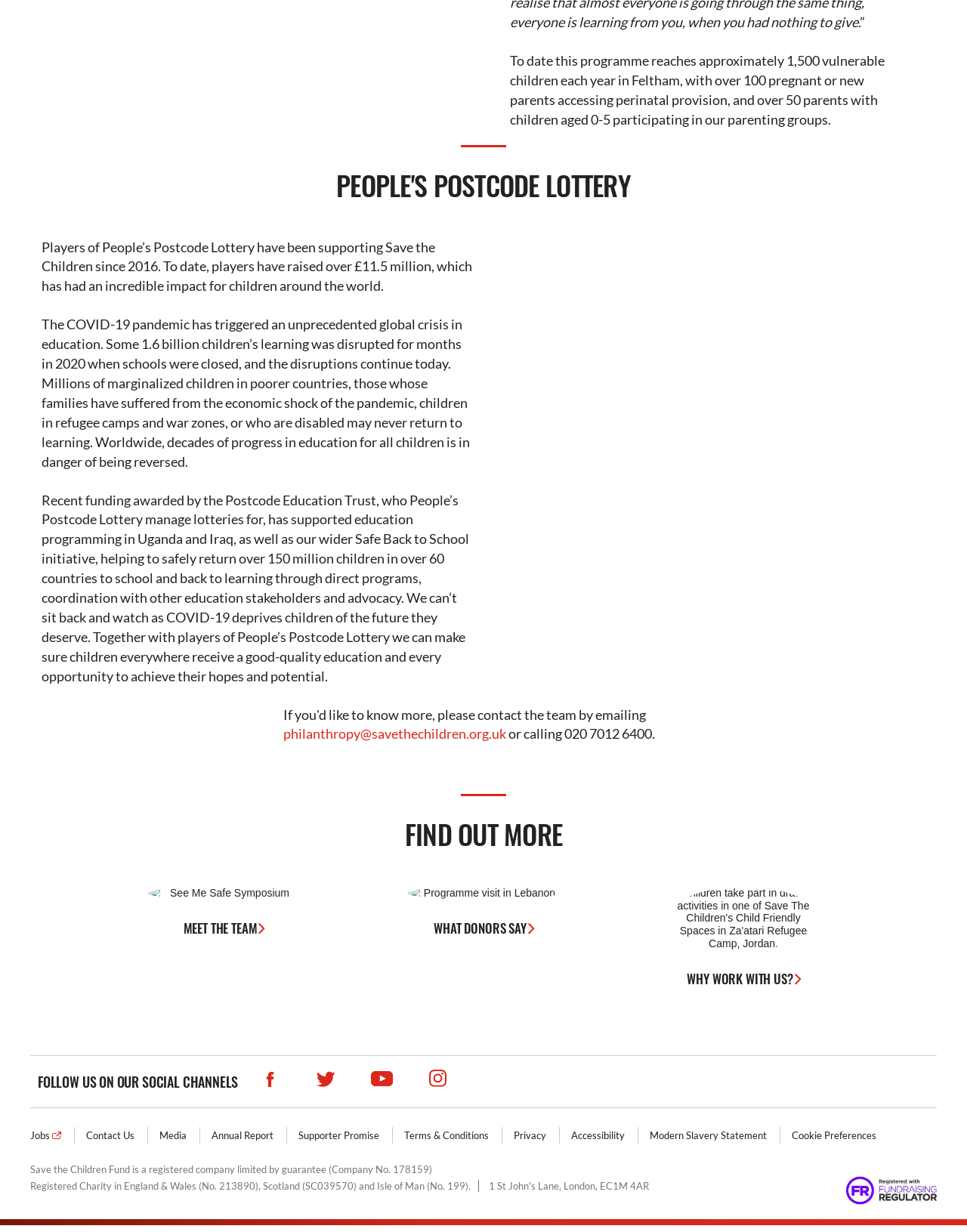Please mark the bounding box coordinates of the area that should be clicked to carry out the instruction: "View the Annual Report".

[0.219, 0.915, 0.296, 0.928]